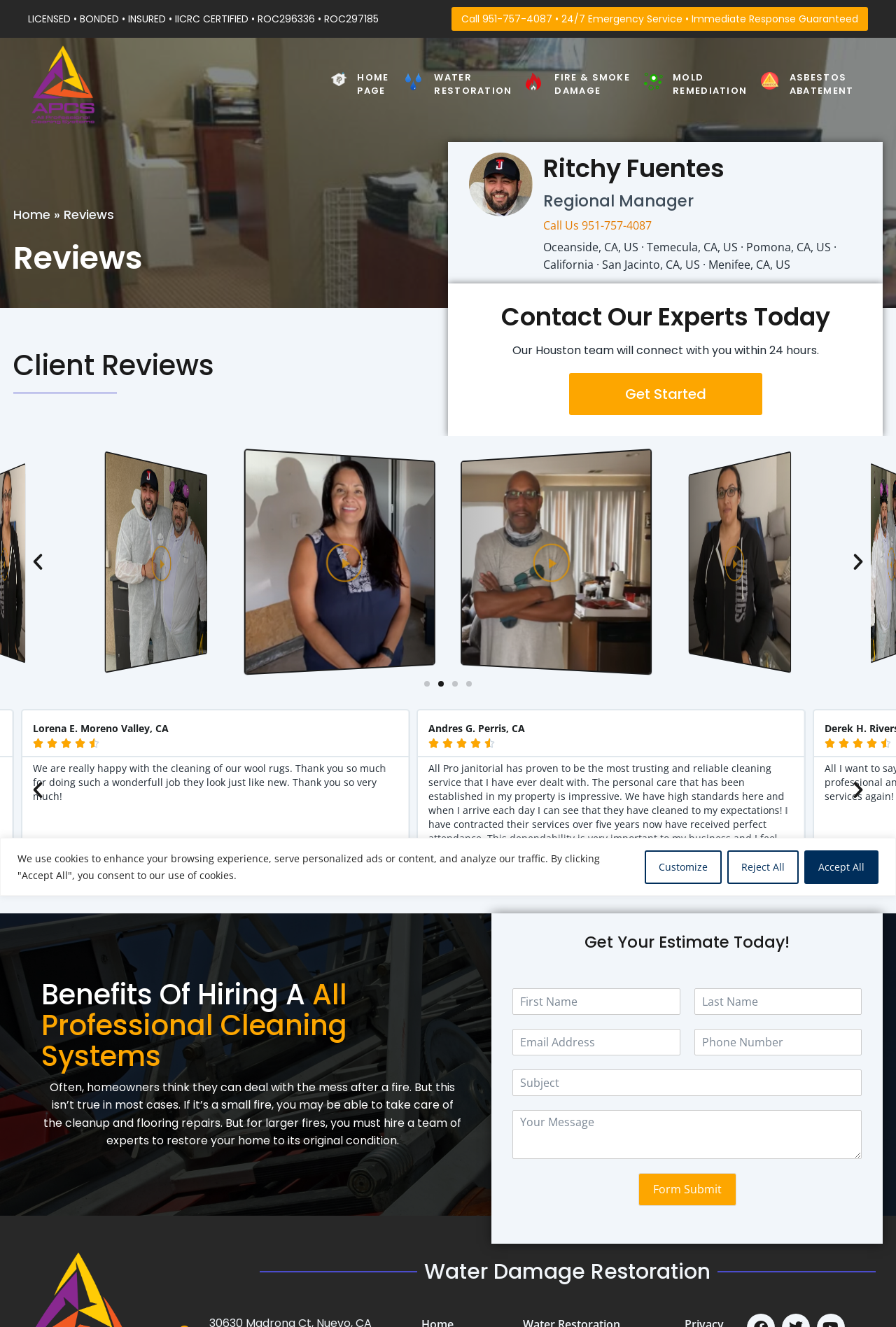Illustrate the webpage's structure and main components comprehensively.

This webpage is about All Pro Cleaning Systems, a company that provides cleaning services. At the top of the page, there is a cookie consent banner with three buttons: Customize, Reject All, and Accept All. Below the banner, there is a header section with the company's logo, a navigation menu, and a call-to-action button to call the company.

The main content of the page is divided into several sections. The first section is a review section, where there is a heading "Reviews" and a subheading "Ritchy Fuentes, Regional Manager". Below this, there is a list of locations served by the company, including Oceanside, Temecula, Pomona, and others. There is also a call-to-action button to call the company.

The next section is a client review section, where there are four review slides. Each slide has a customer's name, location, and a quote about their experience with the company. There are also navigation buttons to move between the slides.

Below the review section, there is a section about the benefits of hiring a professional cleaning system. This section has a heading and a paragraph of text explaining the importance of hiring experts to restore a home after a fire.

The final section is a contact form, where users can fill out their name, email, phone number, and message to get an estimate from the company. There is also a submit button to send the form.

At the bottom of the page, there is a footer section with a link to the company's water damage restoration services and a button to scroll to the top of the page.